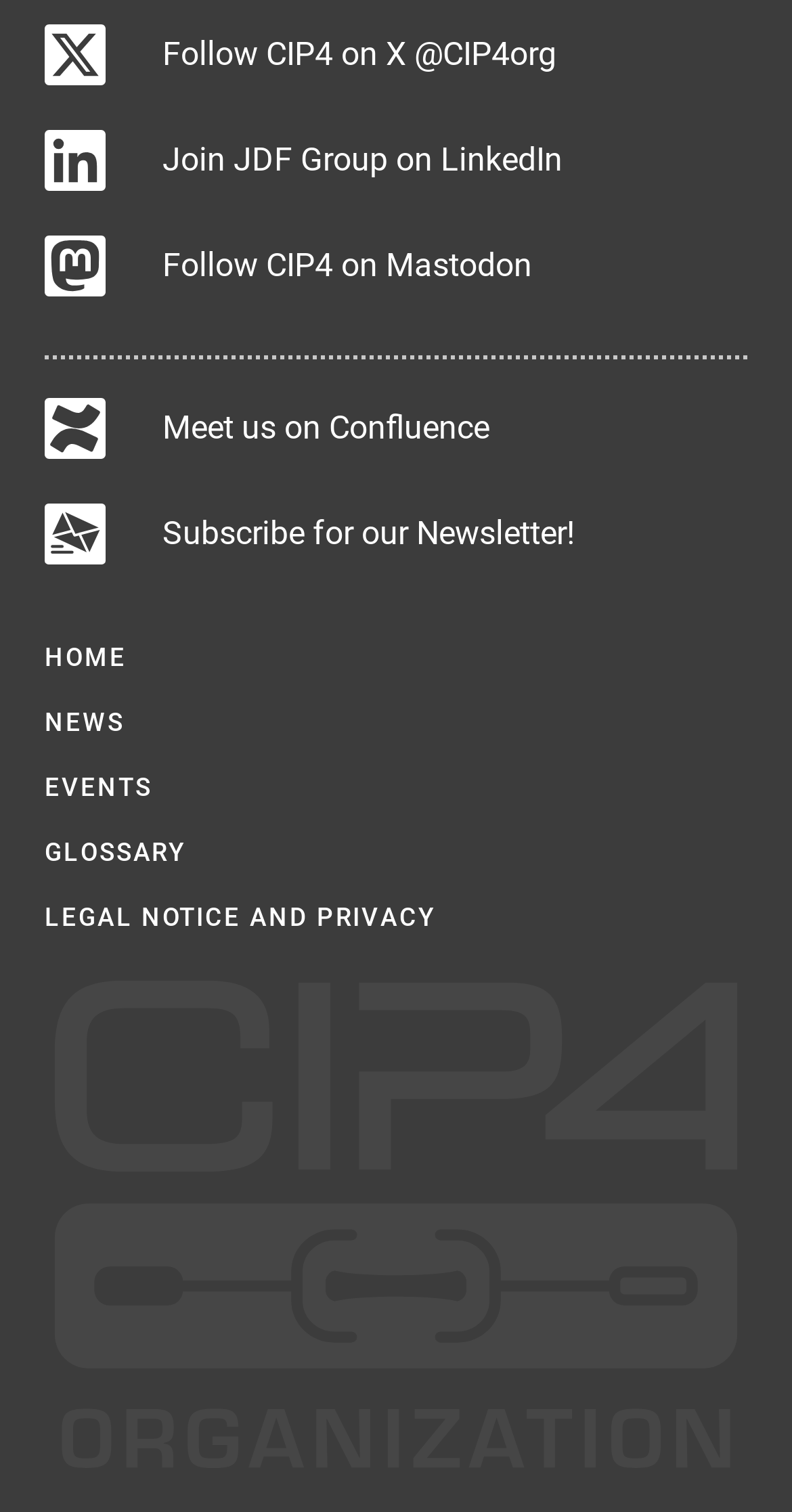Find and provide the bounding box coordinates for the UI element described here: "Follow CIP4 on Mastodon". The coordinates should be given as four float numbers between 0 and 1: [left, top, right, bottom].

[0.154, 0.144, 0.723, 0.214]